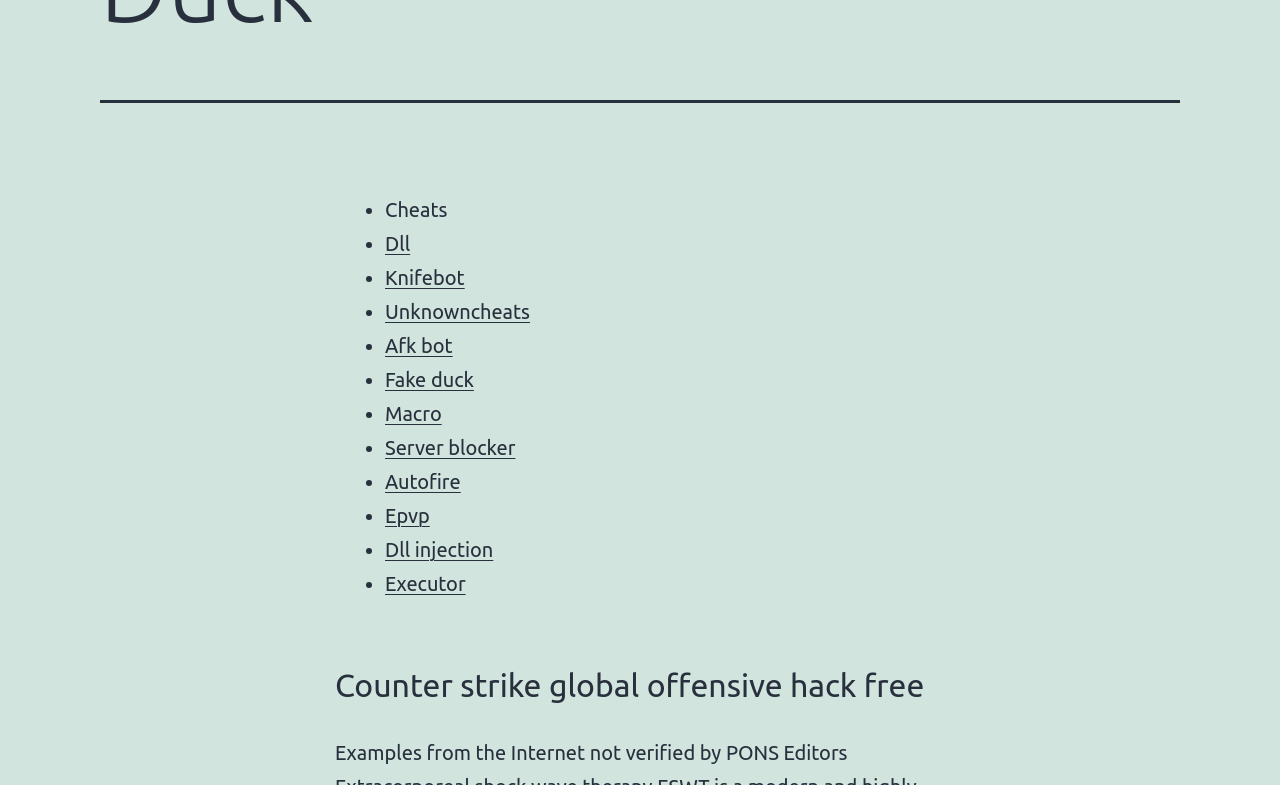Locate the bounding box of the UI element with the following description: "Server blocker".

[0.301, 0.555, 0.403, 0.584]